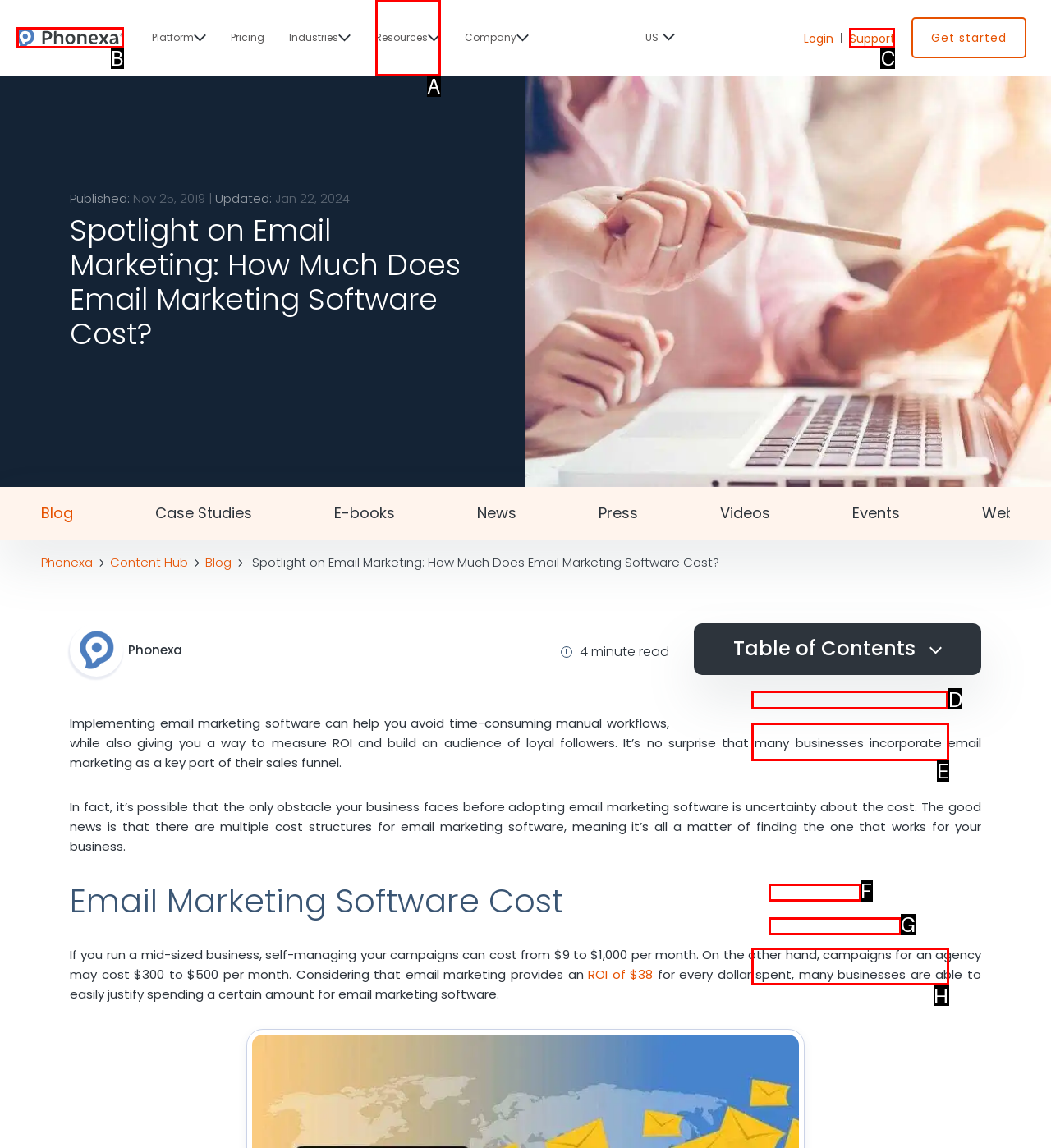Identify the correct lettered option to click in order to perform this task: Read the 'Email Marketing Software Cost' article. Respond with the letter.

D